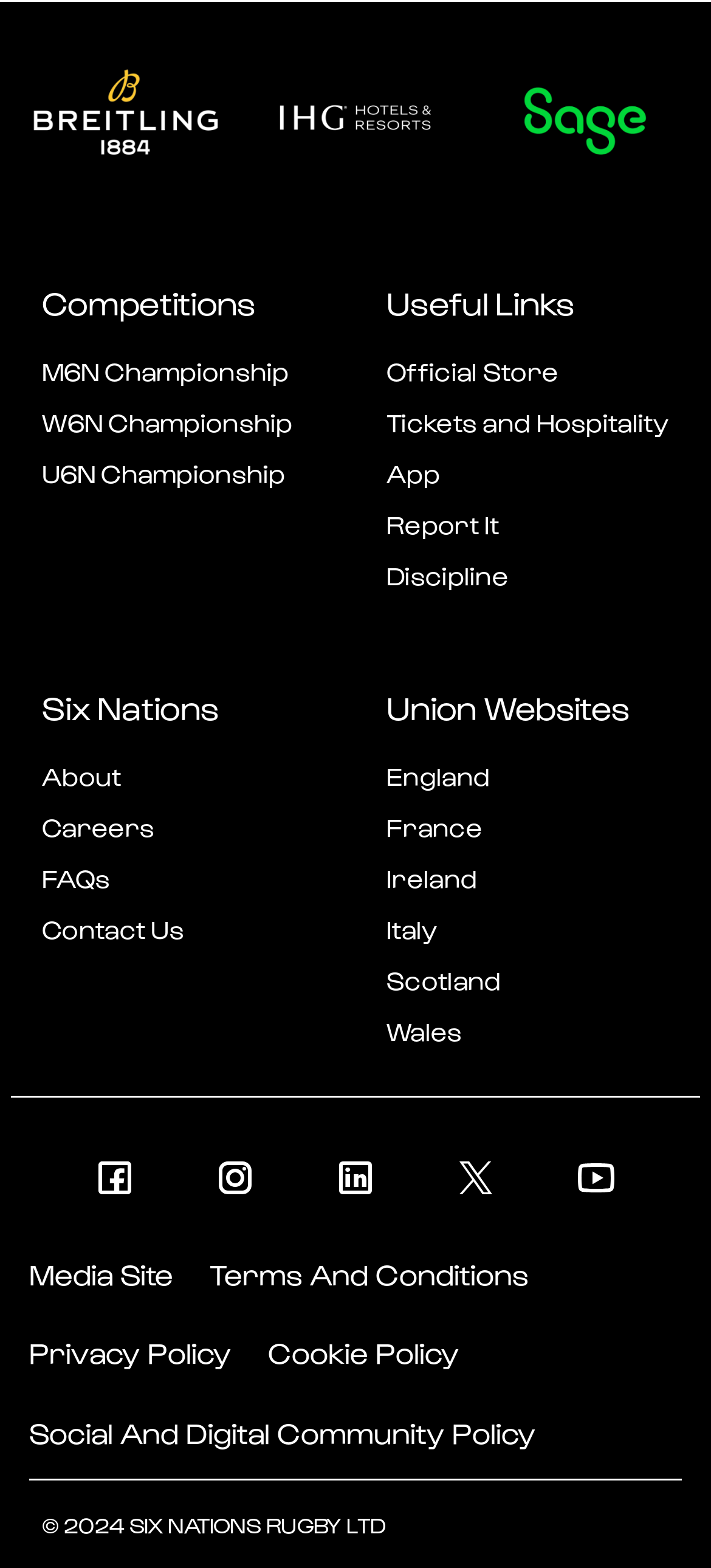Please locate the bounding box coordinates for the element that should be clicked to achieve the following instruction: "Check Six Nations". Ensure the coordinates are given as four float numbers between 0 and 1, i.e., [left, top, right, bottom].

[0.059, 0.437, 0.456, 0.465]